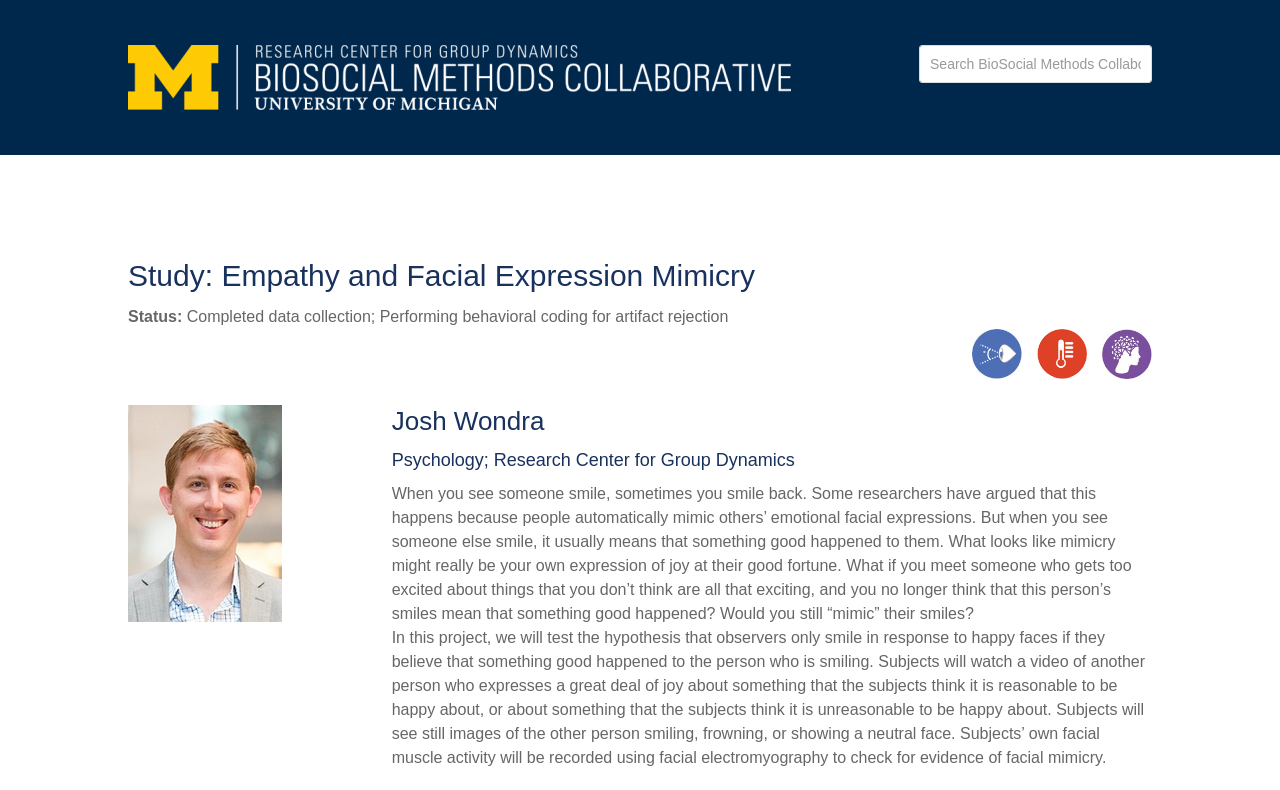Kindly respond to the following question with a single word or a brief phrase: 
What method is used to record subjects' facial muscle activity?

Facial electromyography